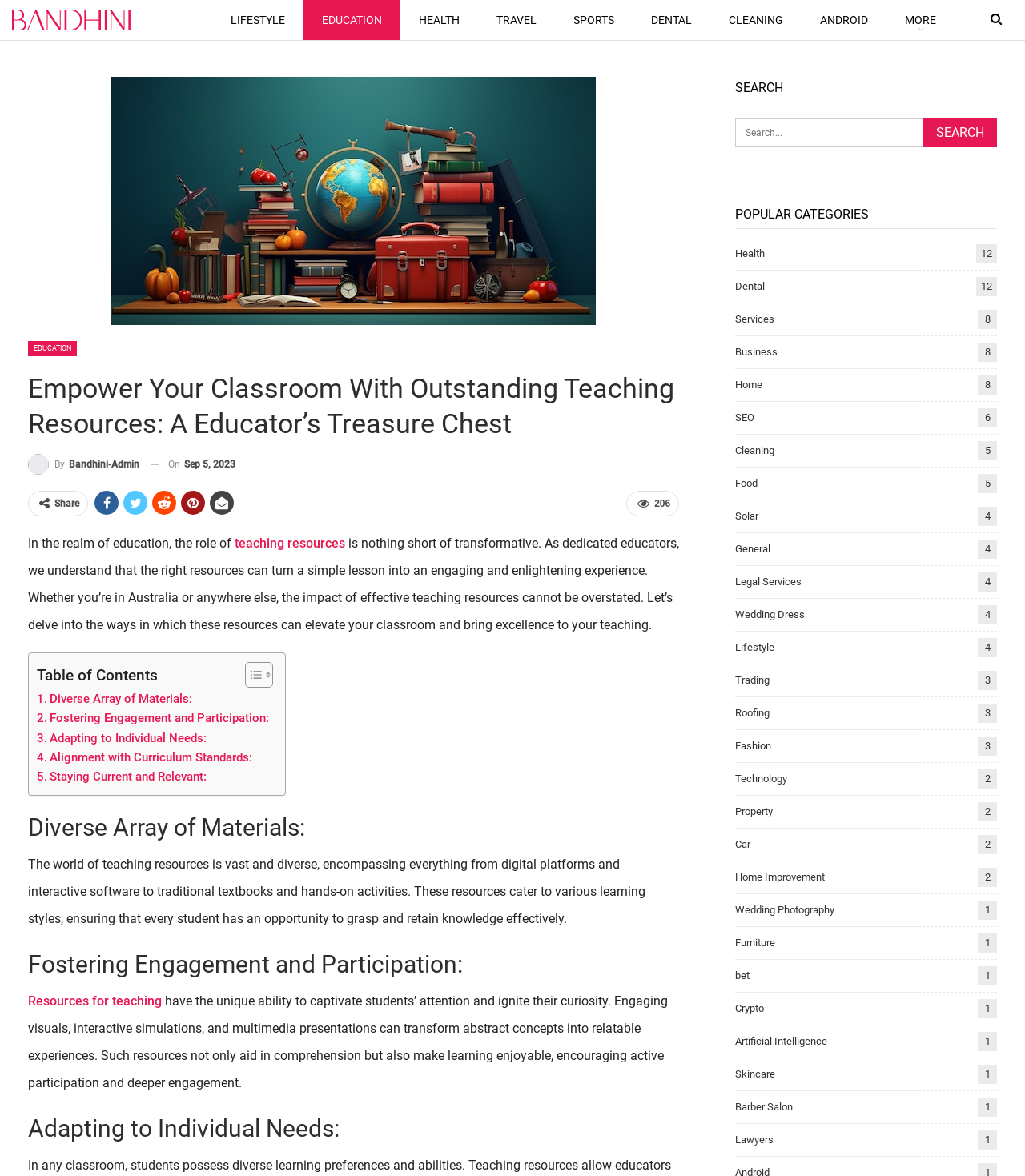Could you provide the bounding box coordinates for the portion of the screen to click to complete this instruction: "Click on the 'EDUCATION' link"?

[0.296, 0.0, 0.391, 0.034]